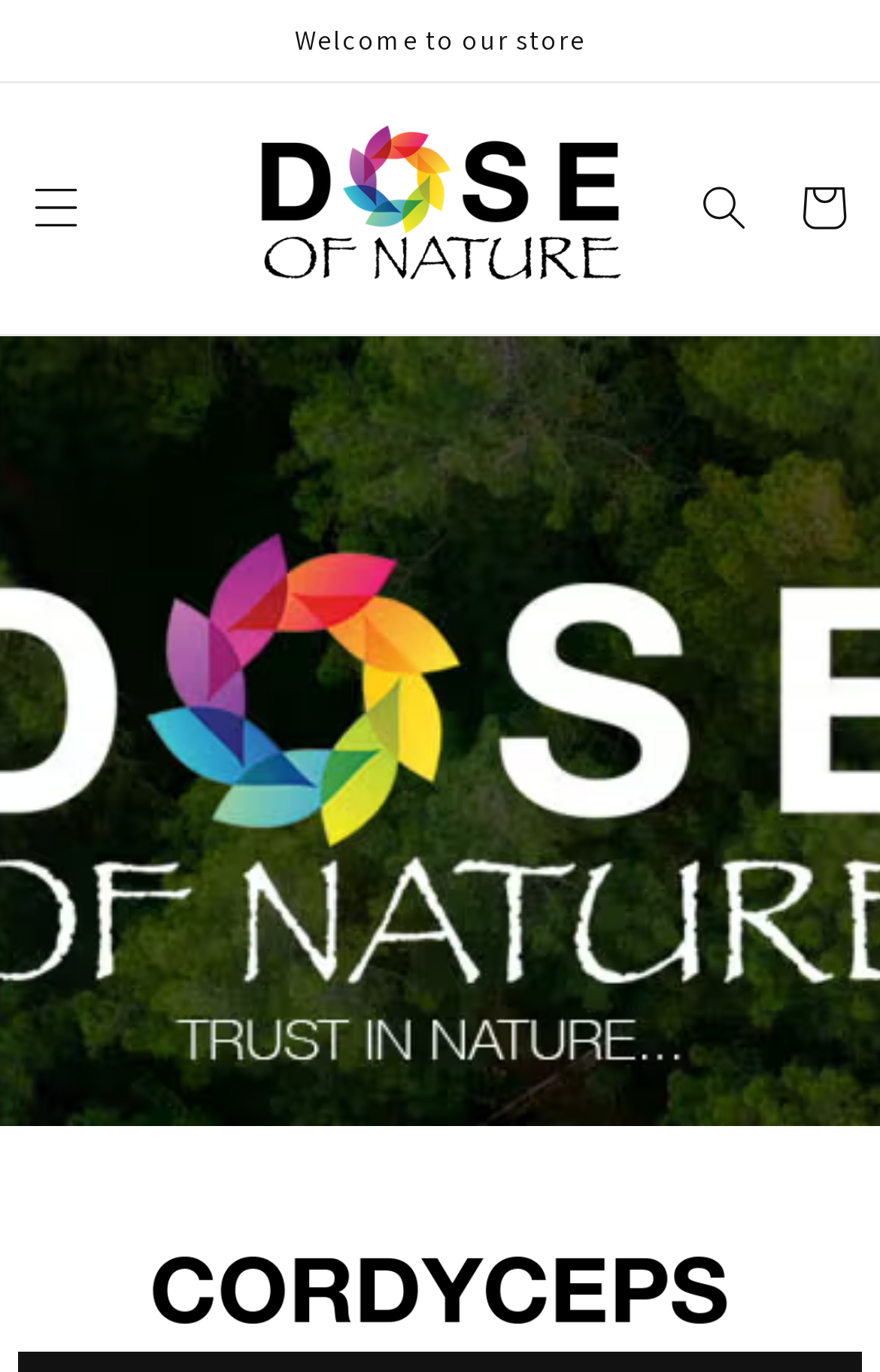Please extract and provide the main headline of the webpage.

Cordyceps mushroom, scientifically known as Cordyceps sinensis, is celebrated for its potential to enhance endurance and physical performance, making it a favored choice among athletes and fitness enthusiasts..*. Dose of Nature provides the purest and most innovative mushroom extracts on the market
